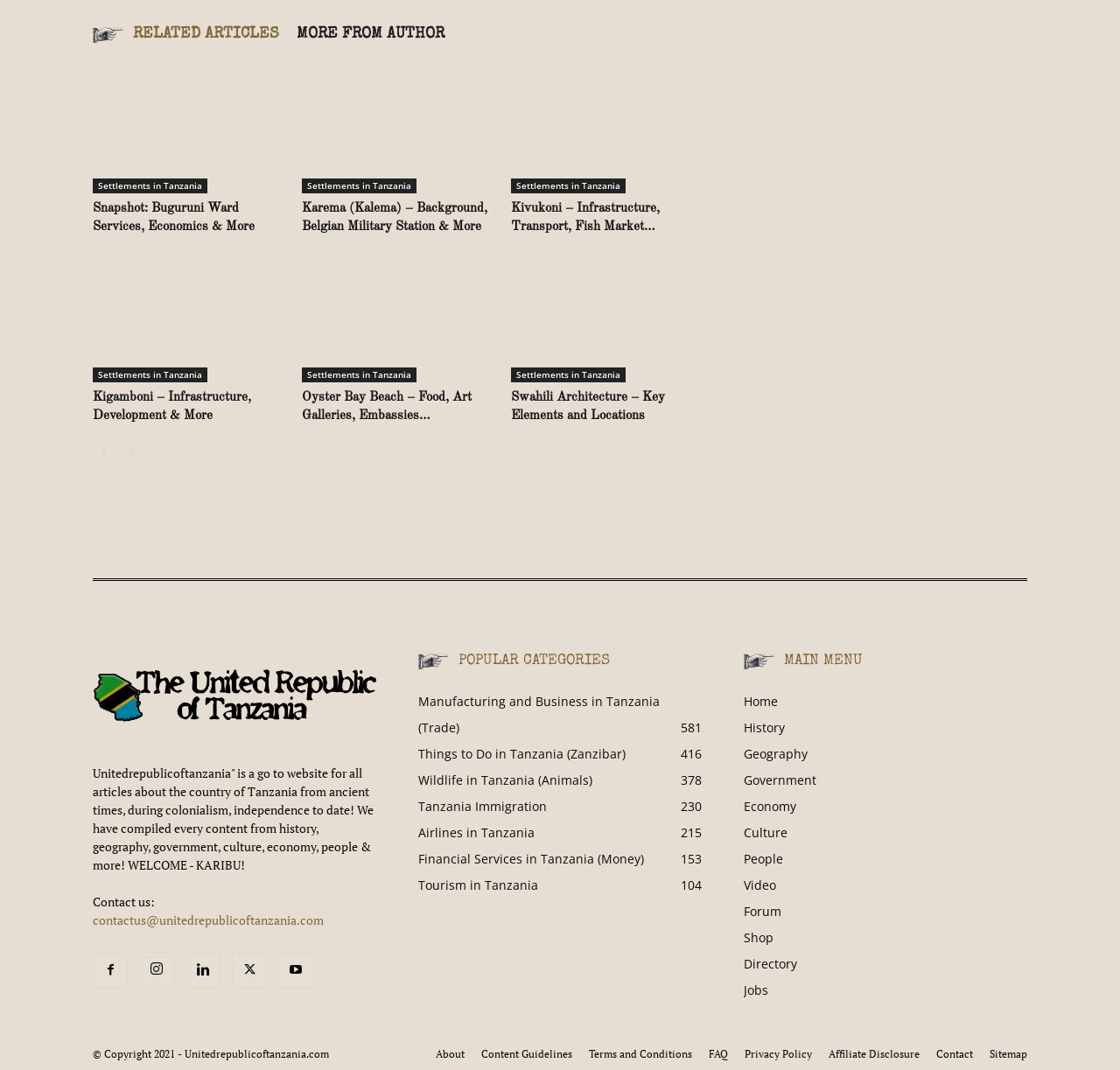Identify the bounding box coordinates for the UI element described as: "aria-label="prev-page"".

[0.083, 0.411, 0.102, 0.431]